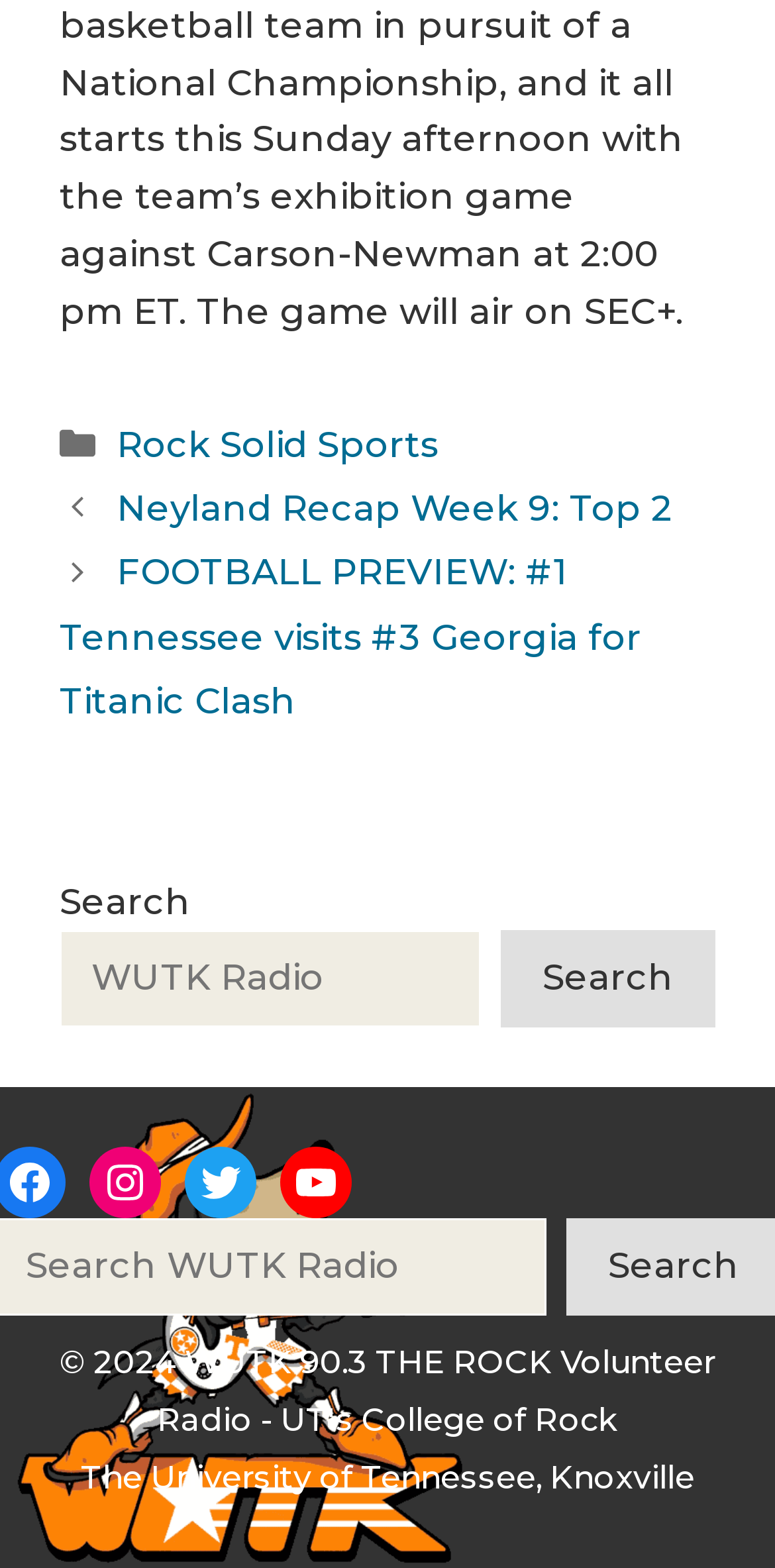Find the bounding box coordinates of the UI element according to this description: "Instagram".

[0.115, 0.732, 0.208, 0.777]